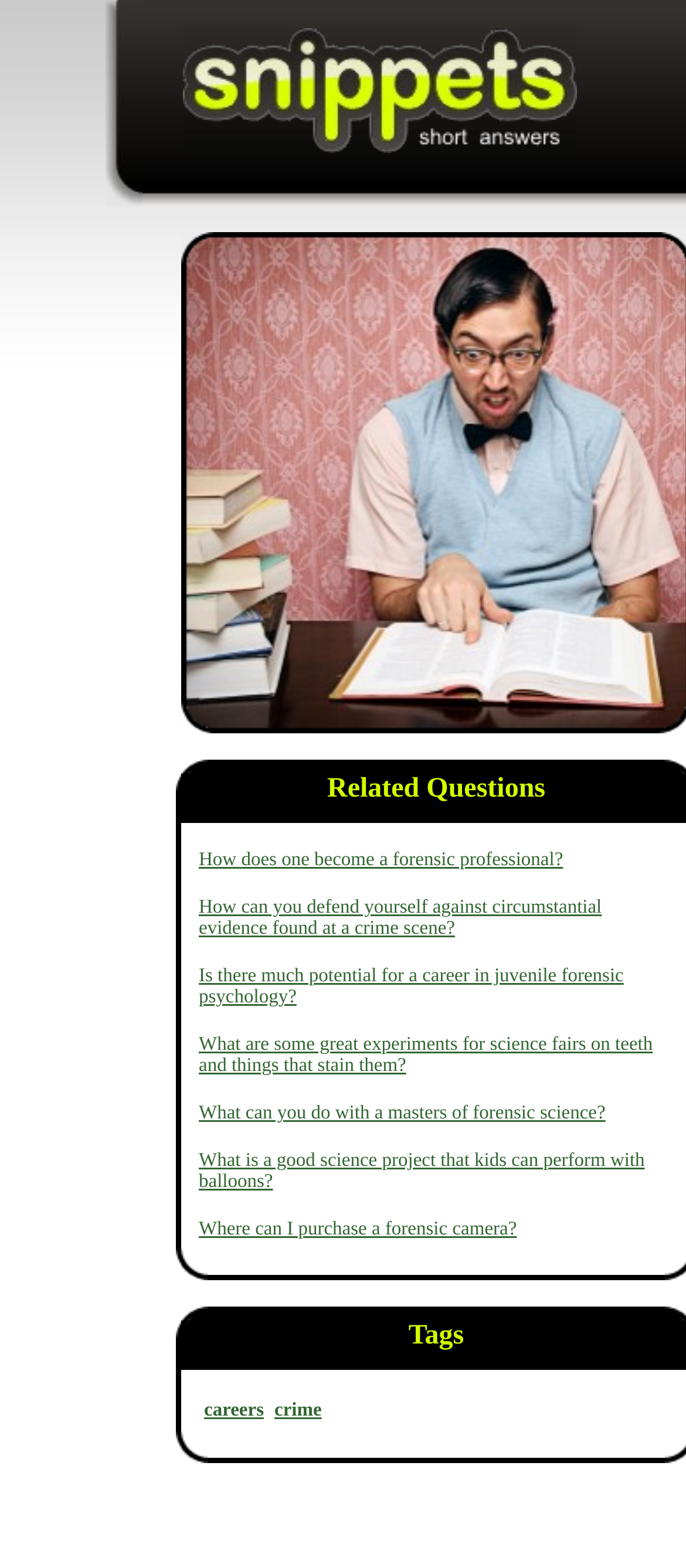Identify the bounding box of the UI element described as follows: "parent_node: login register". Provide the coordinates as four float numbers in the range of 0 to 1 [left, top, right, bottom].

[0.267, 0.018, 0.841, 0.098]